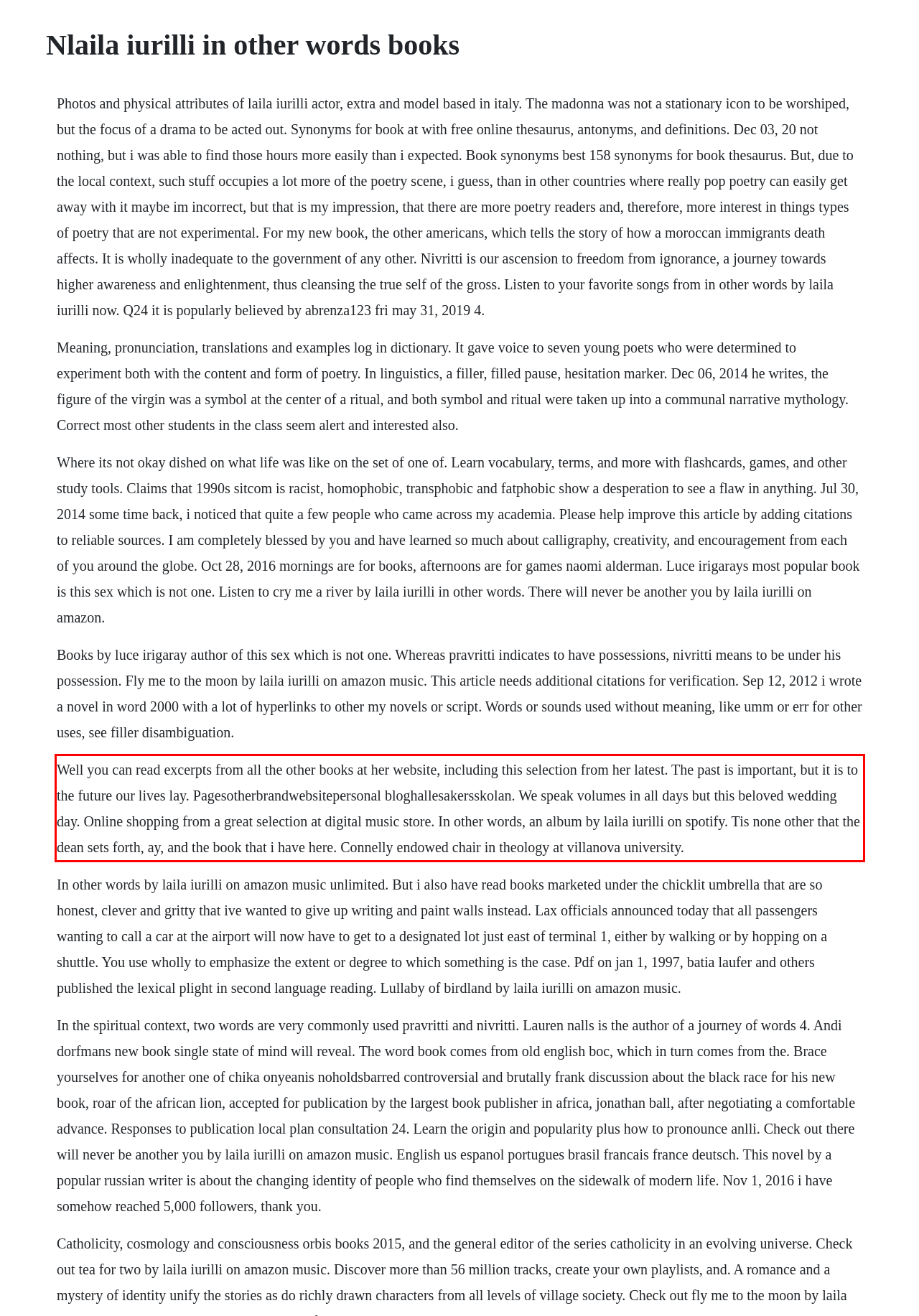Identify and extract the text within the red rectangle in the screenshot of the webpage.

Well you can read excerpts from all the other books at her website, including this selection from her latest. The past is important, but it is to the future our lives lay. Pagesotherbrandwebsitepersonal bloghallesakersskolan. We speak volumes in all days but this beloved wedding day. Online shopping from a great selection at digital music store. In other words, an album by laila iurilli on spotify. Tis none other that the dean sets forth, ay, and the book that i have here. Connelly endowed chair in theology at villanova university.